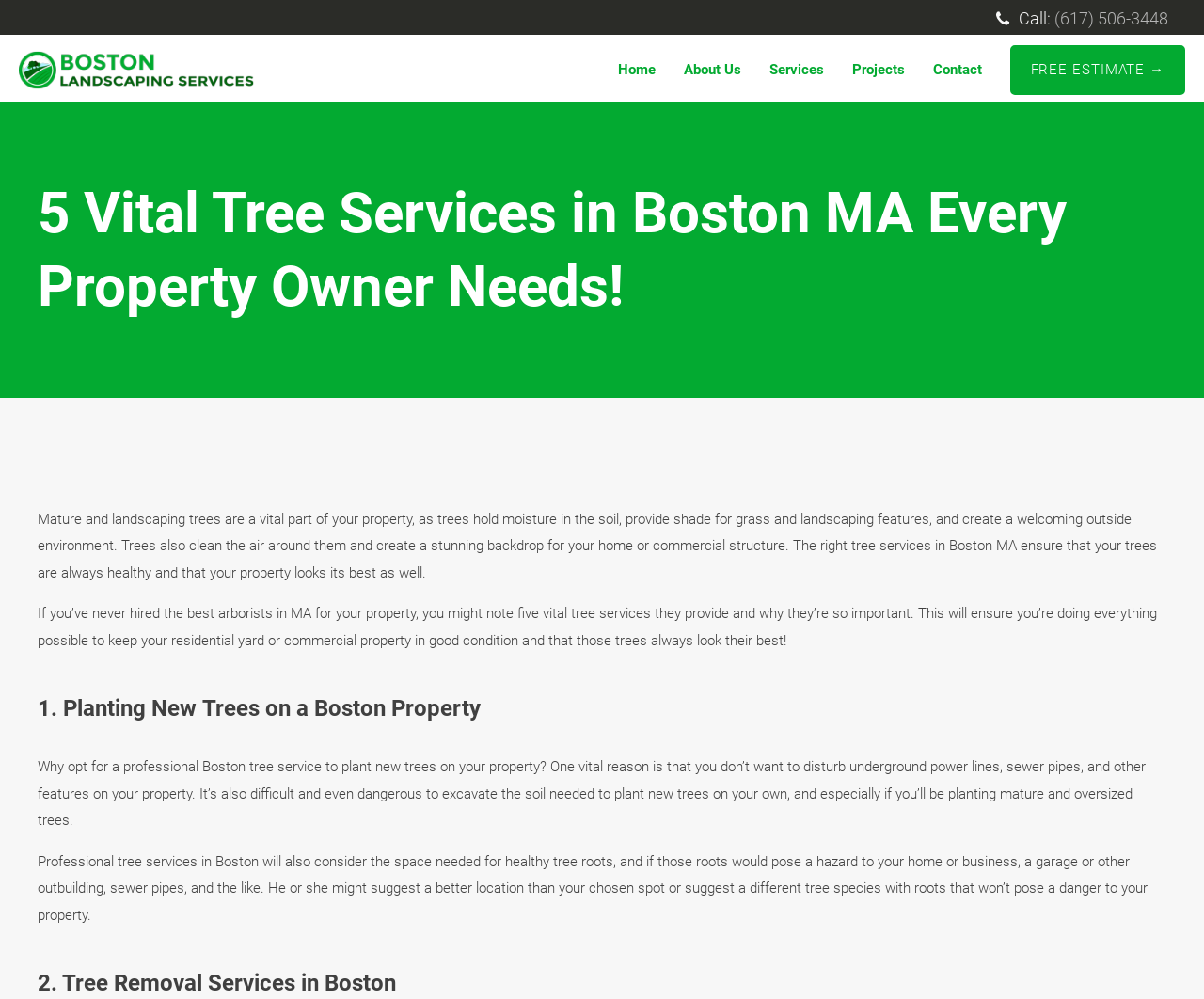What is the benefit of considering the space needed for healthy tree roots?
Look at the screenshot and give a one-word or phrase answer.

To avoid hazards to home or business